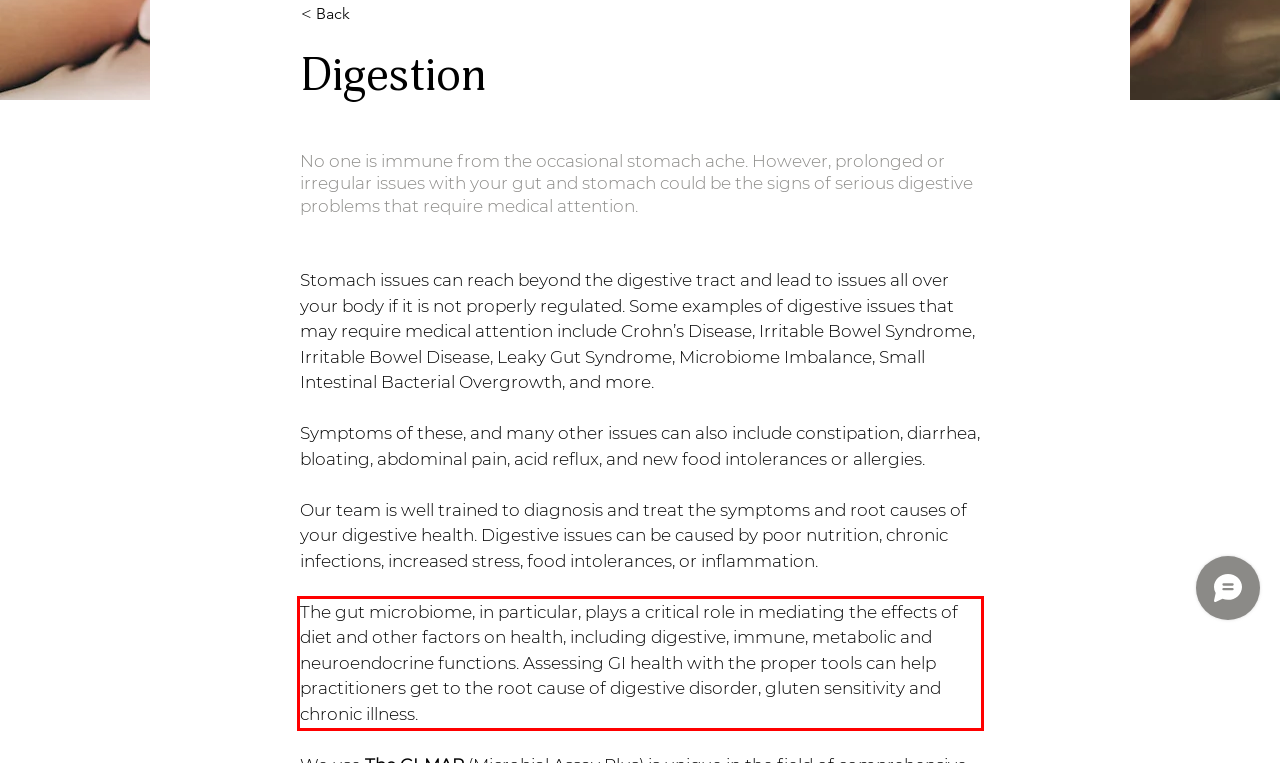Look at the screenshot of the webpage, locate the red rectangle bounding box, and generate the text content that it contains.

The gut microbiome, in particular, plays a critical role in mediating the effects of diet and other factors on health, including digestive, immune, metabolic and neuroendocrine functions. Assessing GI health with the proper tools can help practitioners get to the root cause of digestive disorder, gluten sensitivity and chronic illness.